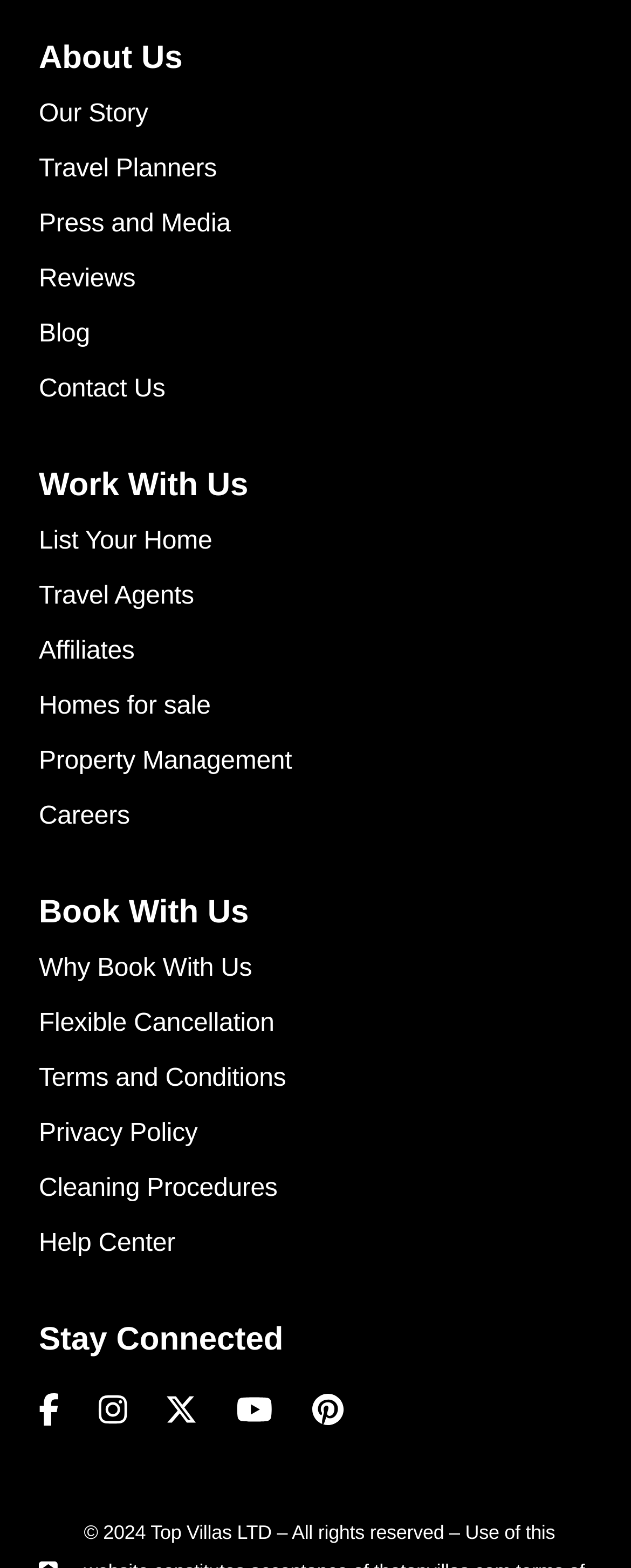Find the bounding box coordinates for the UI element that matches this description: "Homes for sale".

[0.062, 0.442, 0.334, 0.459]